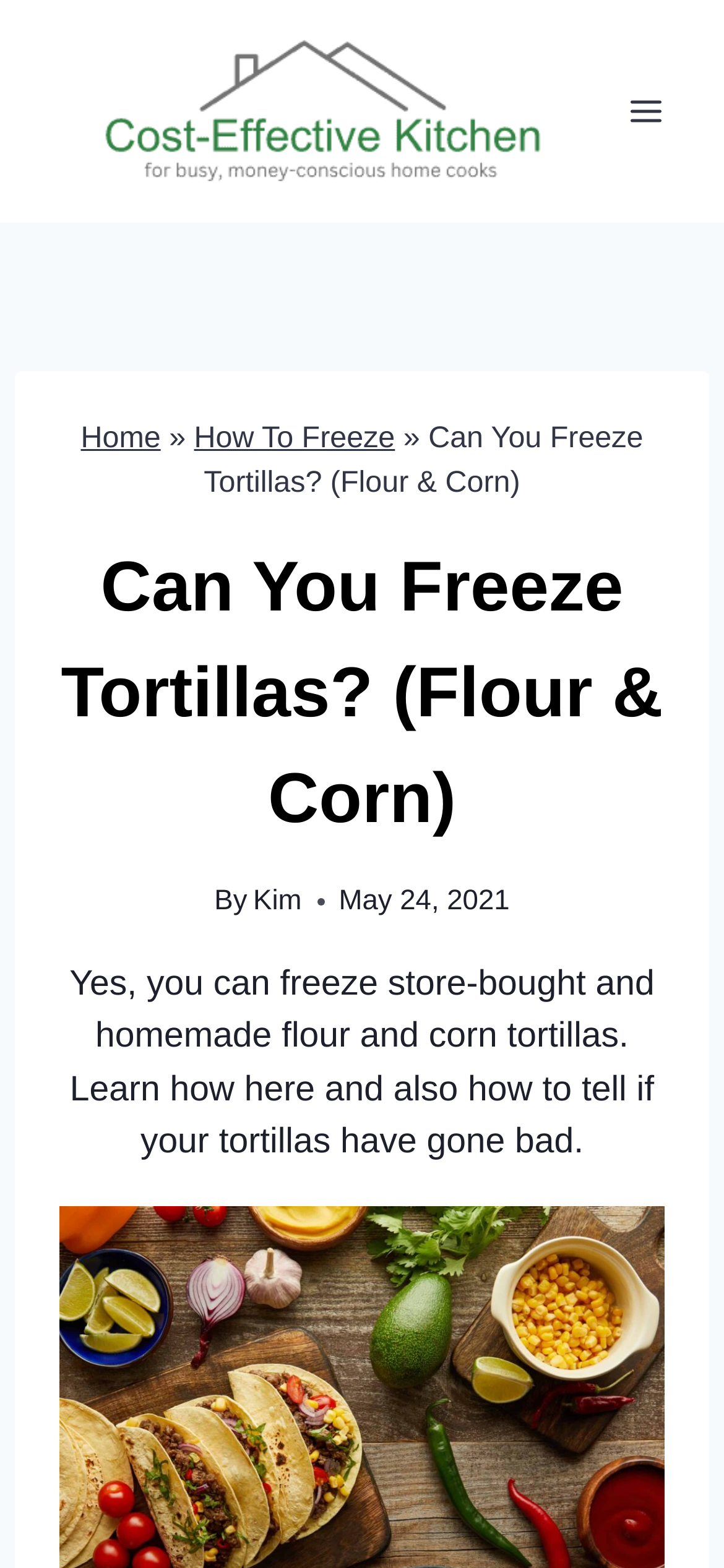Predict the bounding box of the UI element that fits this description: "Kim".

[0.35, 0.564, 0.417, 0.584]